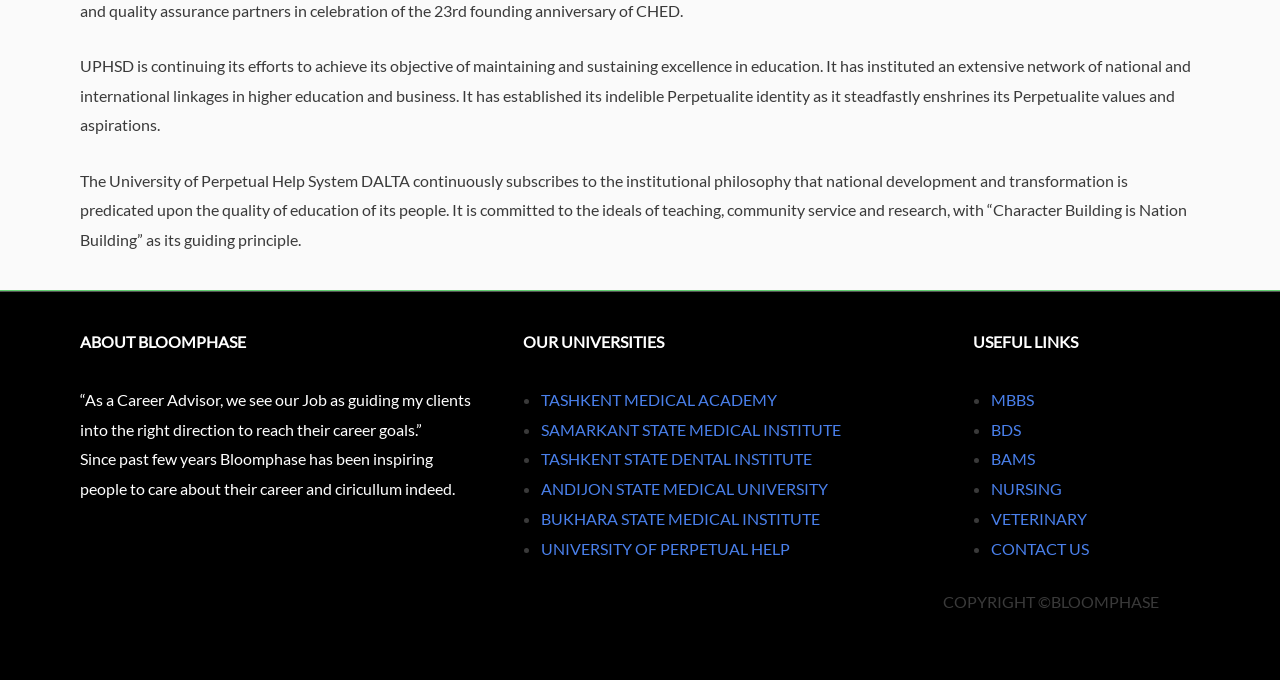Please find the bounding box coordinates of the section that needs to be clicked to achieve this instruction: "Click on CONTACT US".

[0.774, 0.792, 0.851, 0.82]